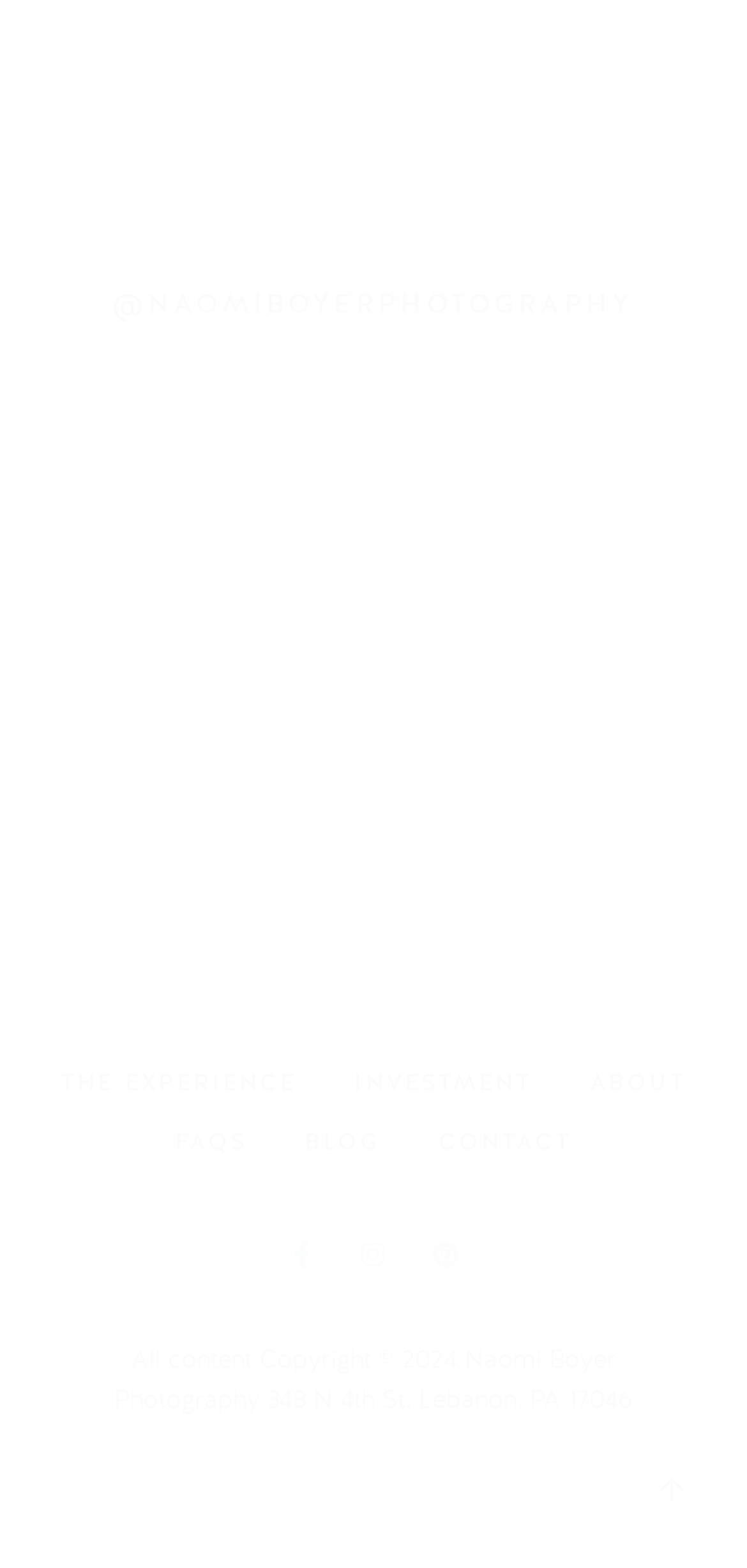What are the main sections of the photographer's website?
Please provide a detailed and comprehensive answer to the question.

The main sections of the photographer's website can be identified by the links present at the top of the page, which include 'The Experience', 'Investment', 'About', 'FAQs', 'Blog', and 'Contact'. These links suggest that the website is divided into these main sections.